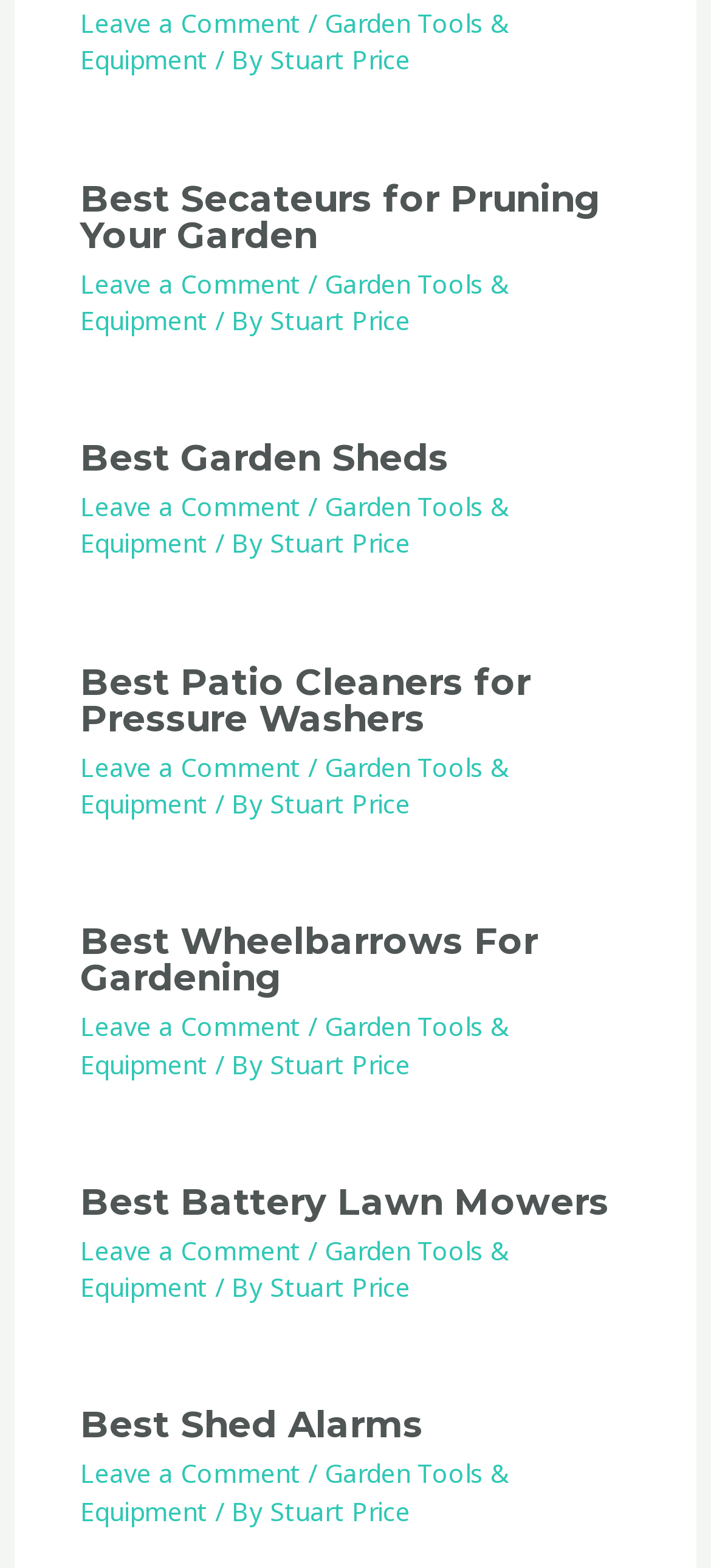Observe the image and answer the following question in detail: What is the purpose of the 'Leave a Comment' link?

The 'Leave a Comment' link is present in each article, which suggests that its purpose is to allow users to comment on the article.